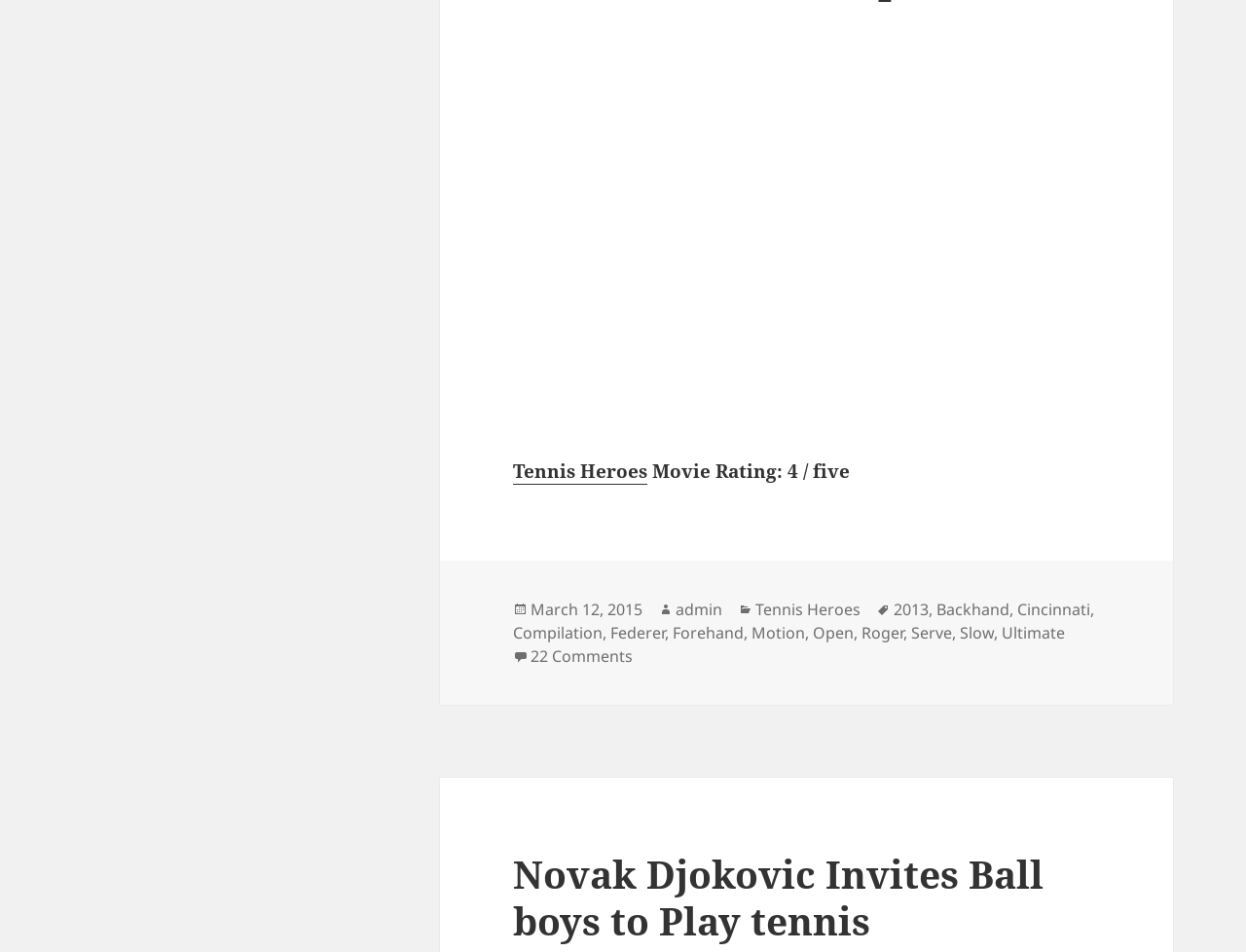Refer to the image and provide an in-depth answer to the question:
What is the rating of the movie?

The rating of the movie can be found in the text 'Movie Rating: 4 / five' which is a StaticText element with ID 236.